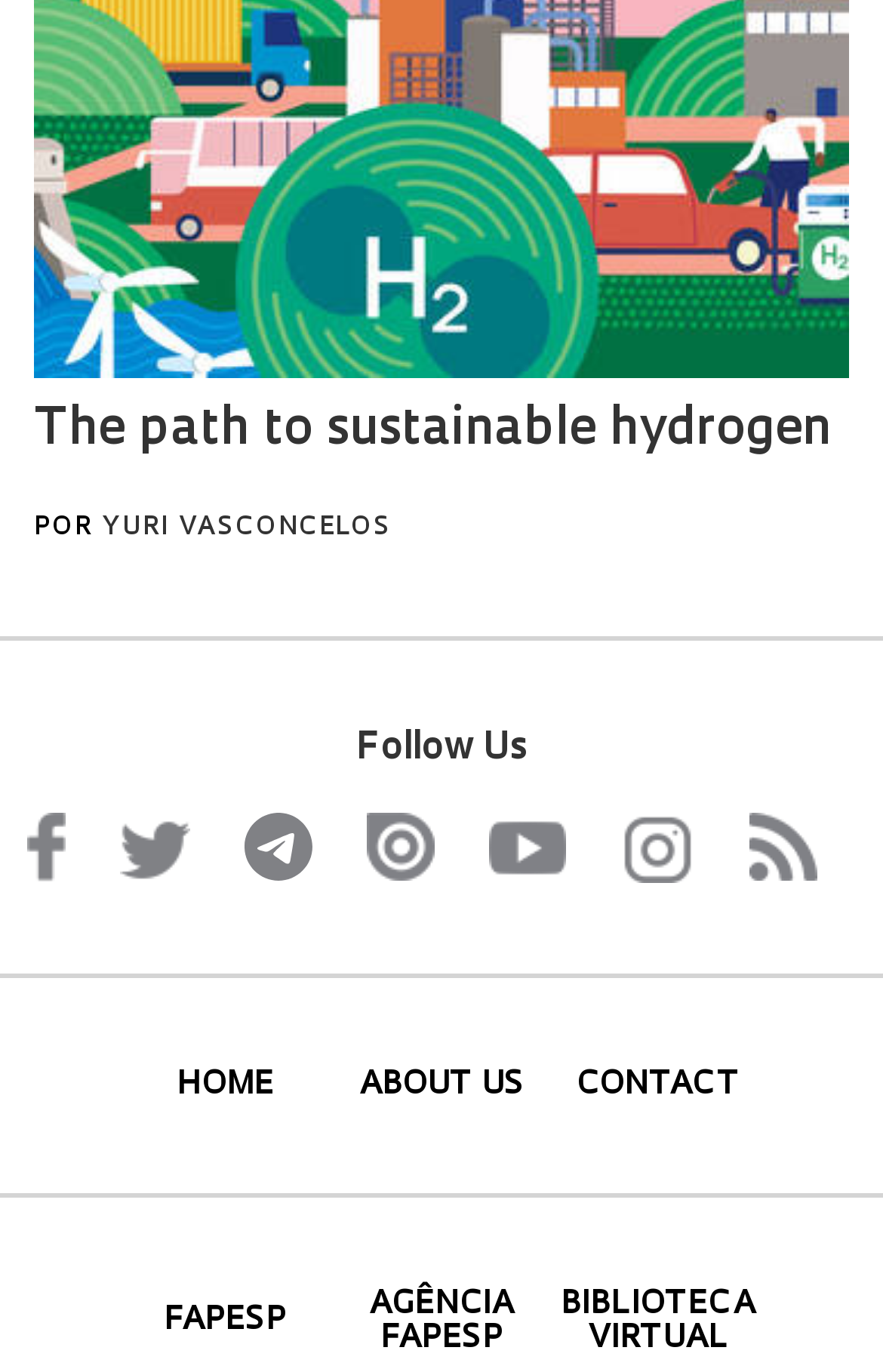Specify the bounding box coordinates of the area to click in order to execute this command: 'Contact us'. The coordinates should consist of four float numbers ranging from 0 to 1, and should be formatted as [left, top, right, bottom].

[0.625, 0.779, 0.865, 0.803]